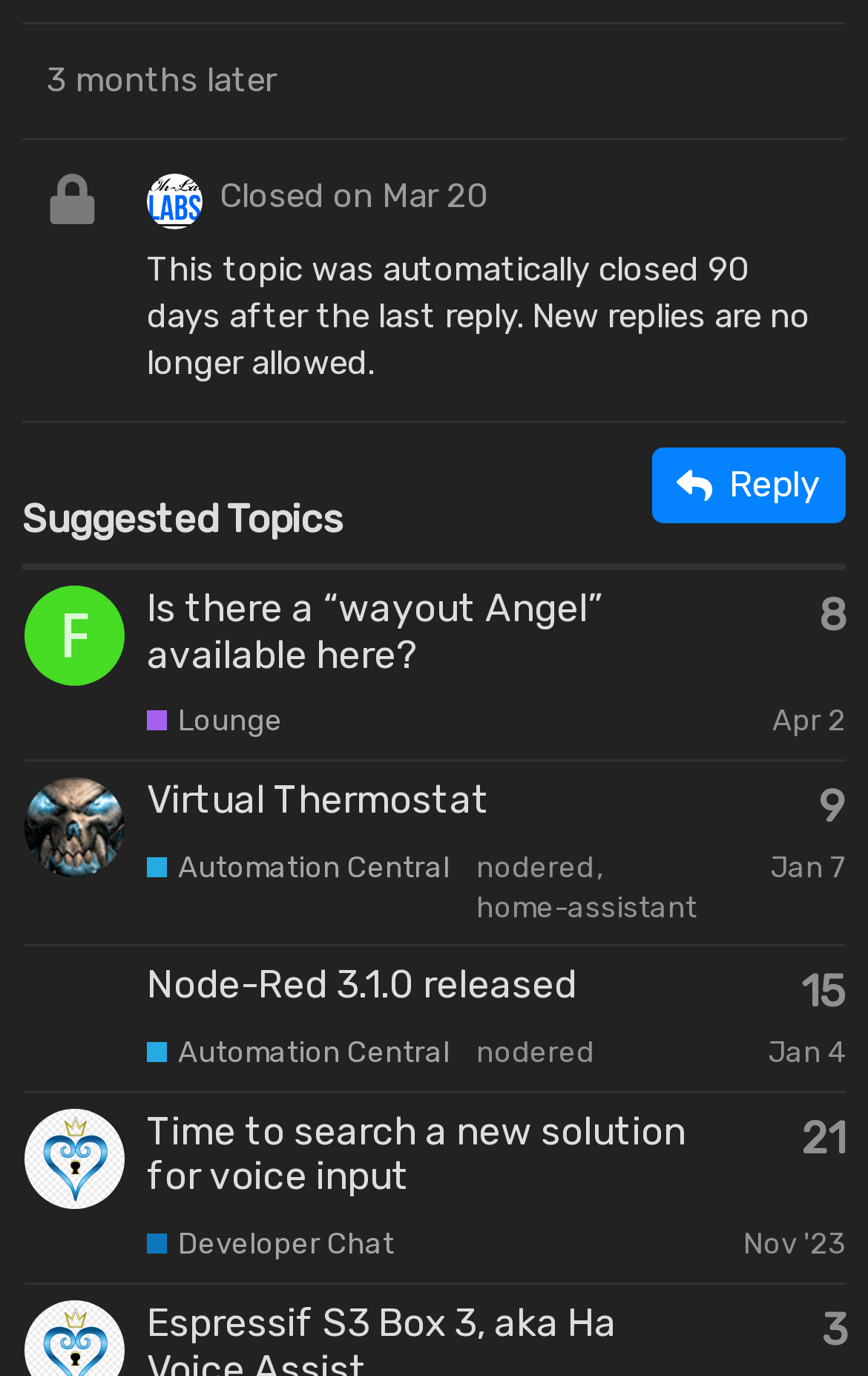Please determine the bounding box coordinates of the element's region to click for the following instruction: "View the topic 'parish99 Virtual Thermostat'".

[0.027, 0.553, 0.974, 0.687]